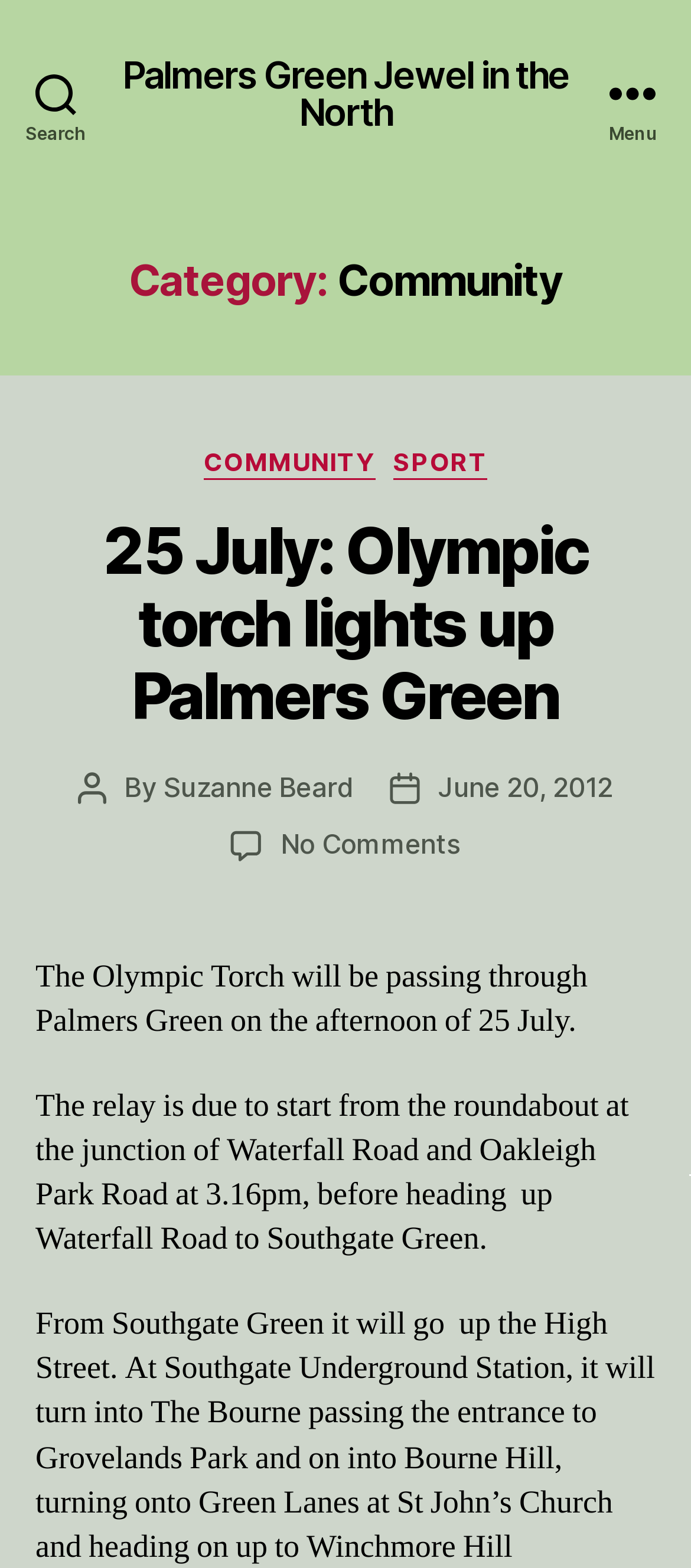Write an exhaustive caption that covers the webpage's main aspects.

The webpage is a community page, specifically page 29, with a focus on Palmers Green Jewel in the North. At the top left, there is a search button, and at the top right, there is a menu button. Below the menu button, there is a header section with a category heading "Category: Community". 

Under the header section, there are several links to categories, including "COMMUNITY" and "SPORT". Below these links, there is a news article with a heading "25 July: Olympic torch lights up Palmers Green". The article has a link to the full story and is accompanied by information about the post author, Suzanne Beard, and the post date, June 20, 2012. 

The article text describes the Olympic Torch relay passing through Palmers Green on July 25, including the route it will take. At the bottom of the page, there is a link to "malware removal and website security" with an accompanying image.